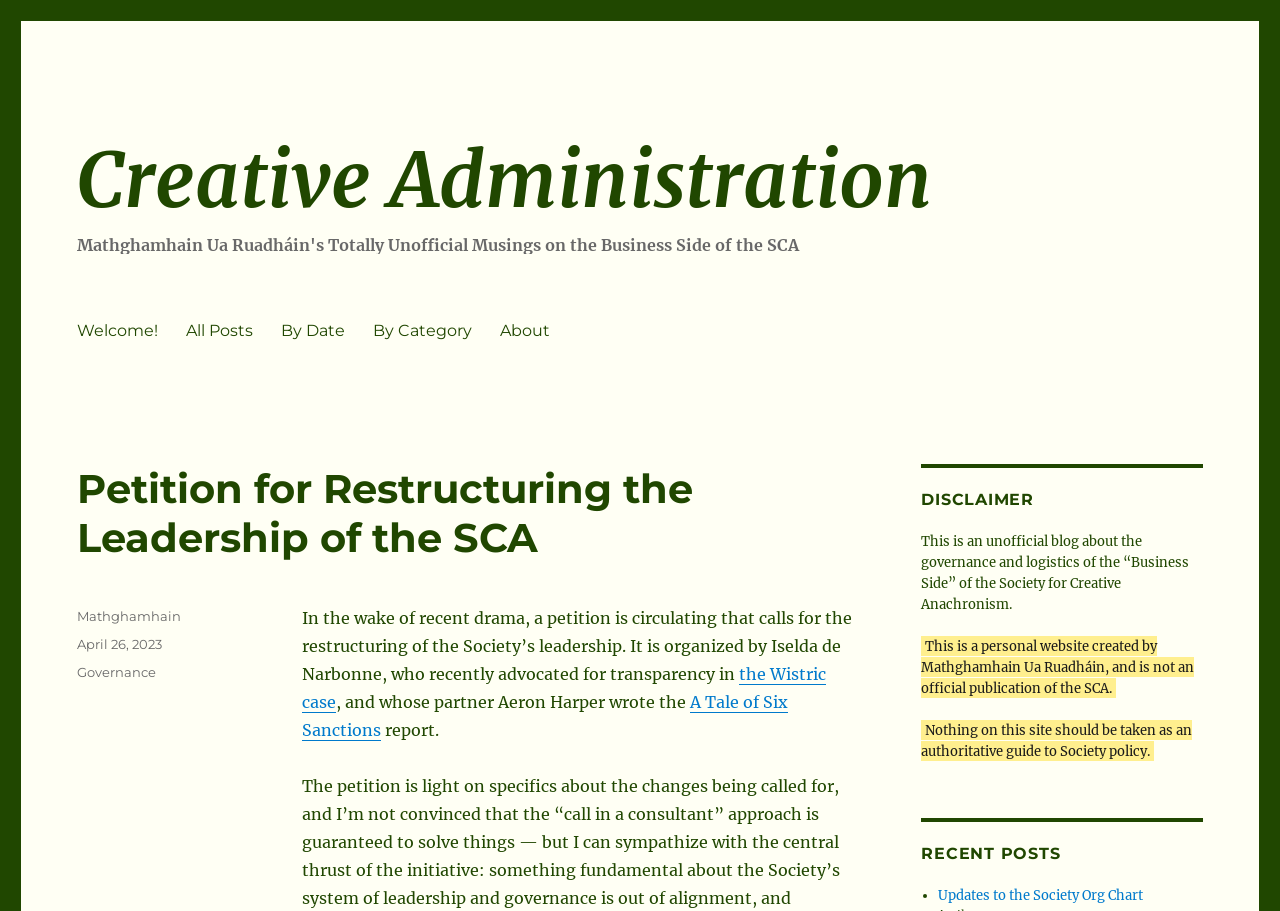Who organized the petition?
Please provide a single word or phrase as your answer based on the screenshot.

Iselda de Narbonne